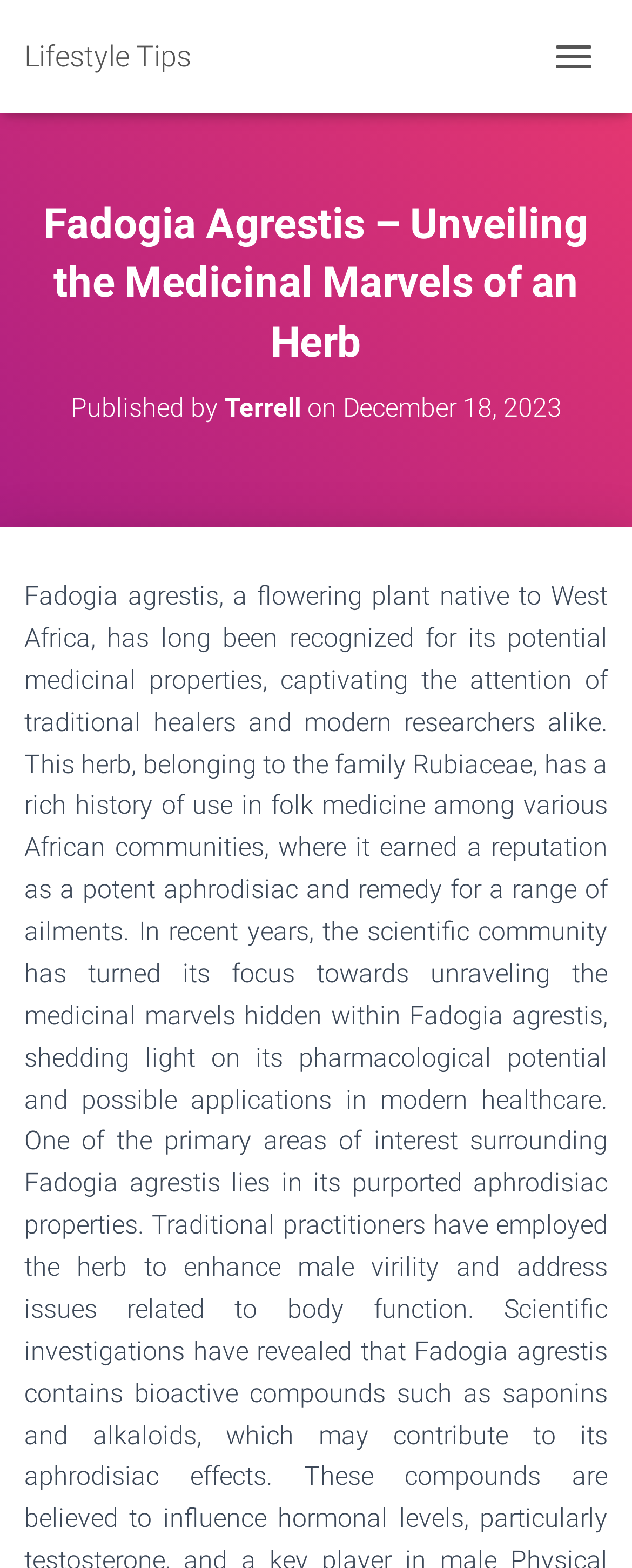Determine the bounding box of the UI element mentioned here: "Toggle Navigation". The coordinates must be in the format [left, top, right, bottom] with values ranging from 0 to 1.

[0.854, 0.02, 0.962, 0.053]